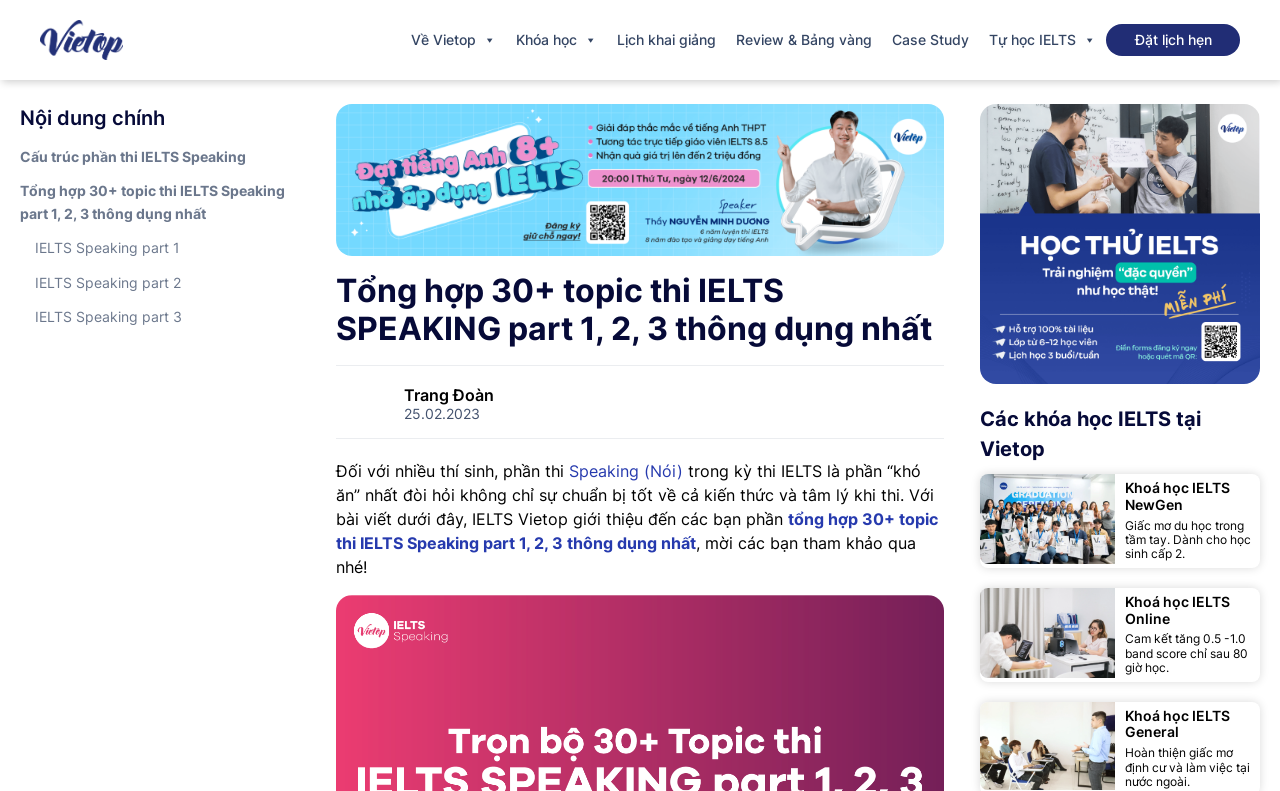Create a detailed summary of all the visual and textual information on the webpage.

This webpage is about IELTS Vietop, a website that provides resources and courses for IELTS preparation. At the top of the page, there is a navigation bar with several links, including "IELTS Vietop", "Về Vietop", "Khóa học", "Lịch khai giảng", "Review & Bảng vàng", "Case Study", "Tự học IELTS", and "Đặt lịch hẹn". 

Below the navigation bar, there is a large banner with an image and a link to a page about IELTS Speaking part 1, 2, and 3. 

The main content of the page is divided into two sections. The left section has a heading "Nội dung chính" (Main Content) and lists several links to topics related to IELTS Speaking, including "Cấu trúc phần thi IELTS Speaking", "Tổng hợp 30+ topic thi IELTS Speaking part 1, 2, 3 thông dụng nhất", "IELTS Speaking part 1", "IELTS Speaking part 2", and "IELTS Speaking part 3". 

The right section has a heading "Các khóa học IELTS tại Vietop" (IELTS Courses at Vietop) and lists several courses, including "Khoá học IELTS New Gen", "IELTS Online", and "IELTS General". Each course has a link, an image, and a brief description. 

Throughout the page, there are several images, including the IELTS Vietop logo, a banner image, and images for each course. The overall layout is organized, with clear headings and concise text.